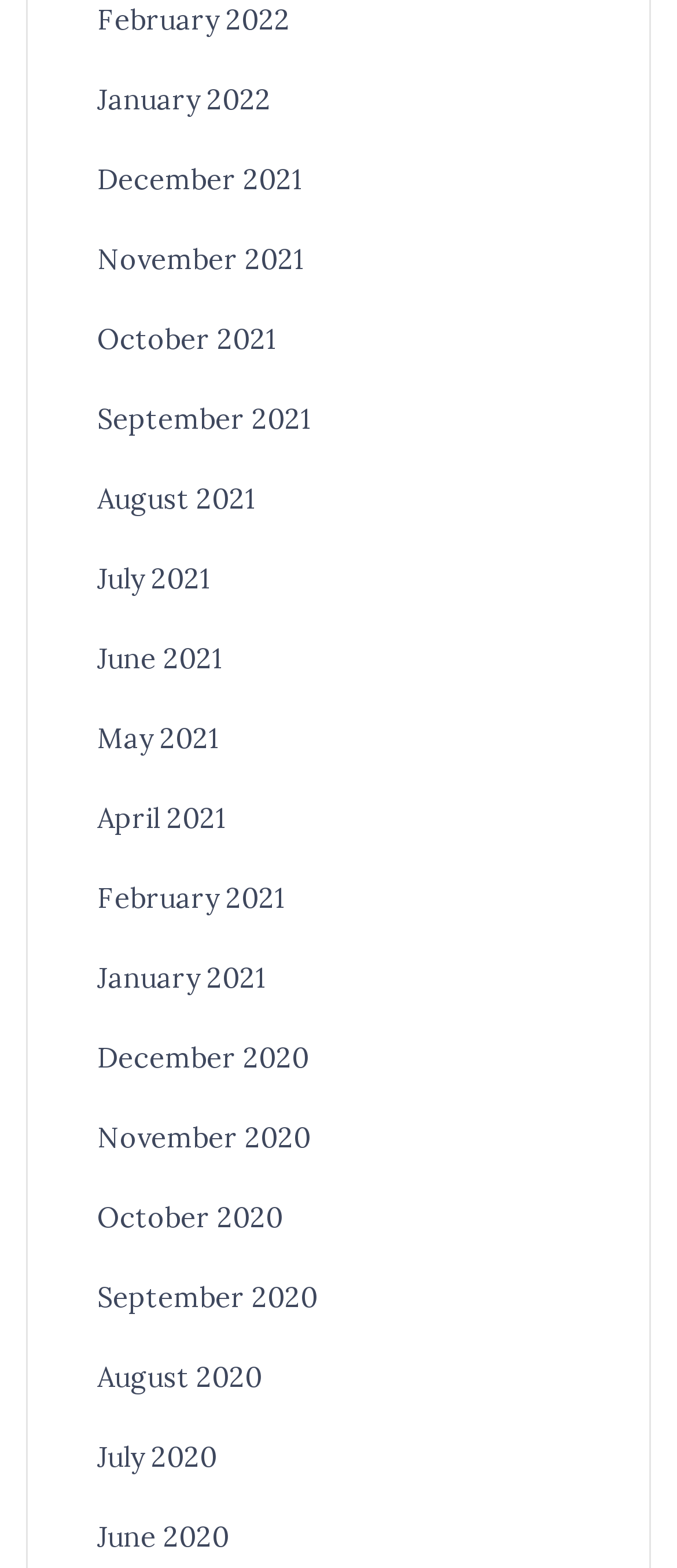Are the links sorted in ascending or descending order?
Please give a detailed answer to the question using the information shown in the image.

I examined the list of links and found that the most recent month (February 2022) is at the top, and the earliest month (June 2020) is at the bottom, indicating that the links are sorted in descending order.